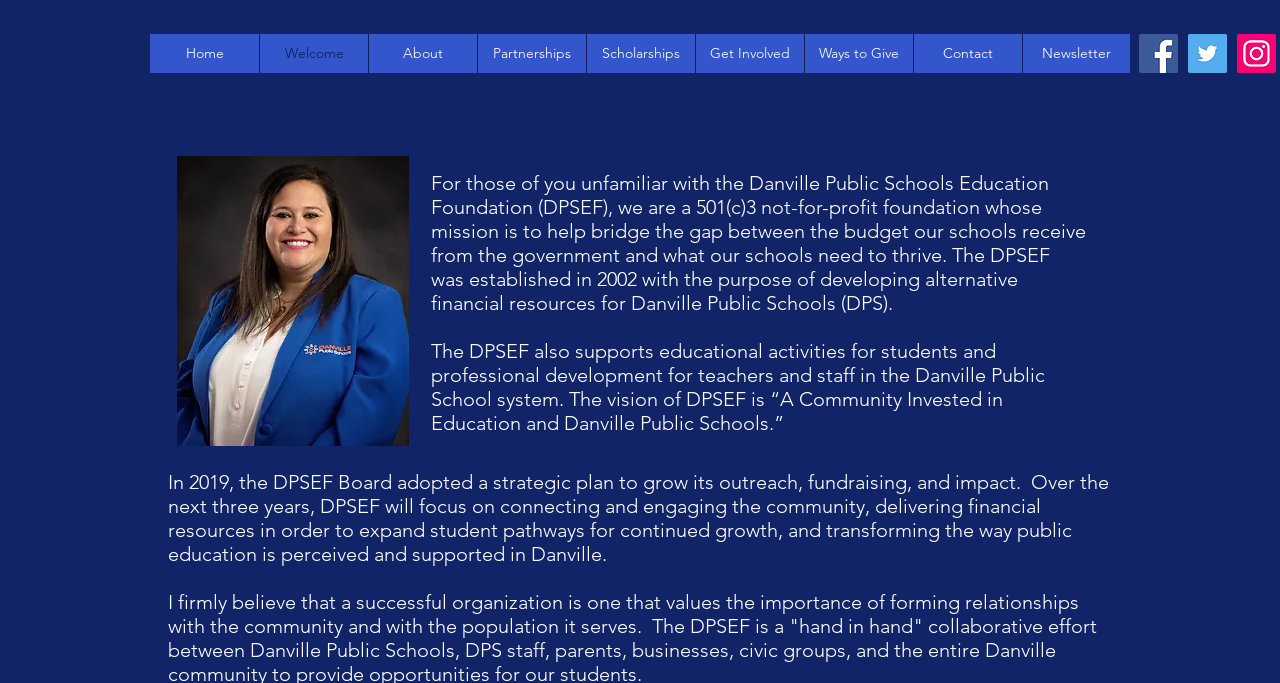Locate the bounding box coordinates of the area to click to fulfill this instruction: "Click on the Home link". The bounding box should be presented as four float numbers between 0 and 1, in the order [left, top, right, bottom].

[0.117, 0.05, 0.202, 0.107]